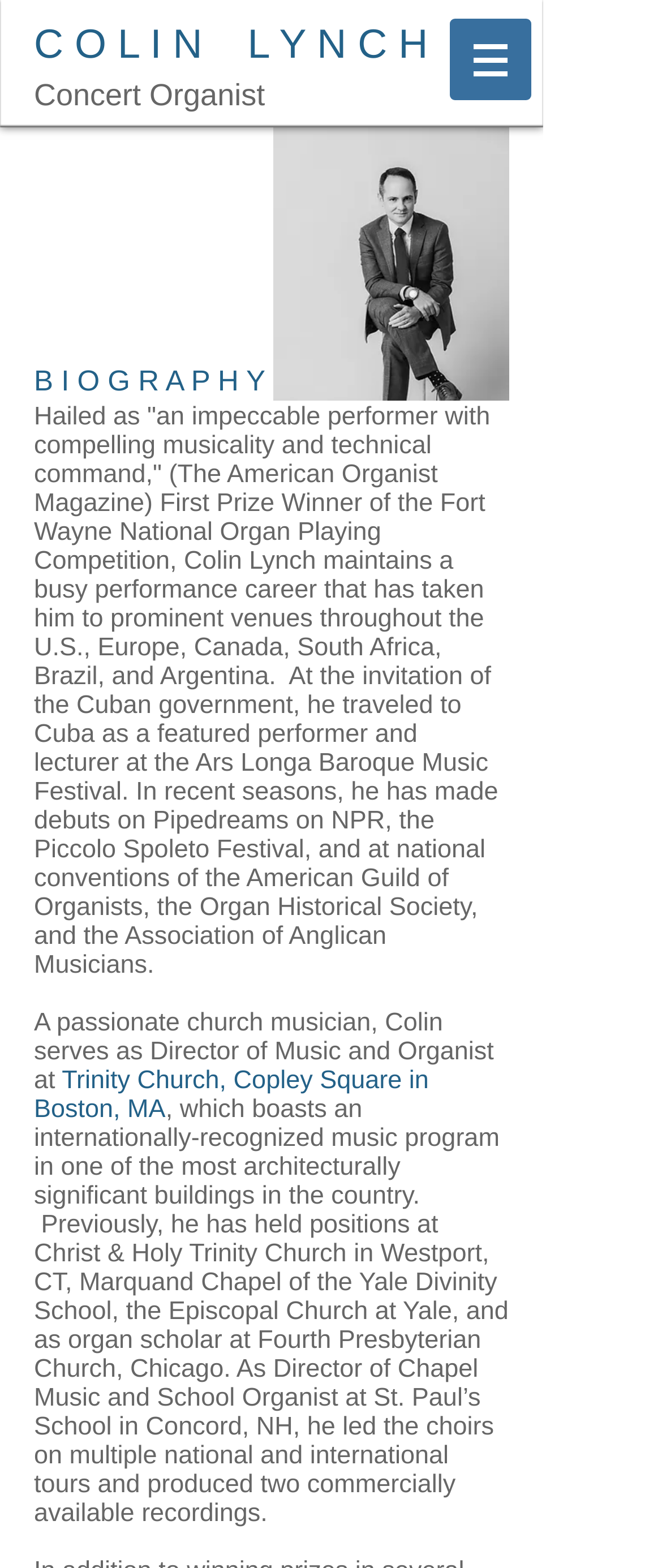Bounding box coordinates are specified in the format (top-left x, top-left y, bottom-right x, bottom-right y). All values are floating point numbers bounded between 0 and 1. Please provide the bounding box coordinate of the region this sentence describes: Read more

None